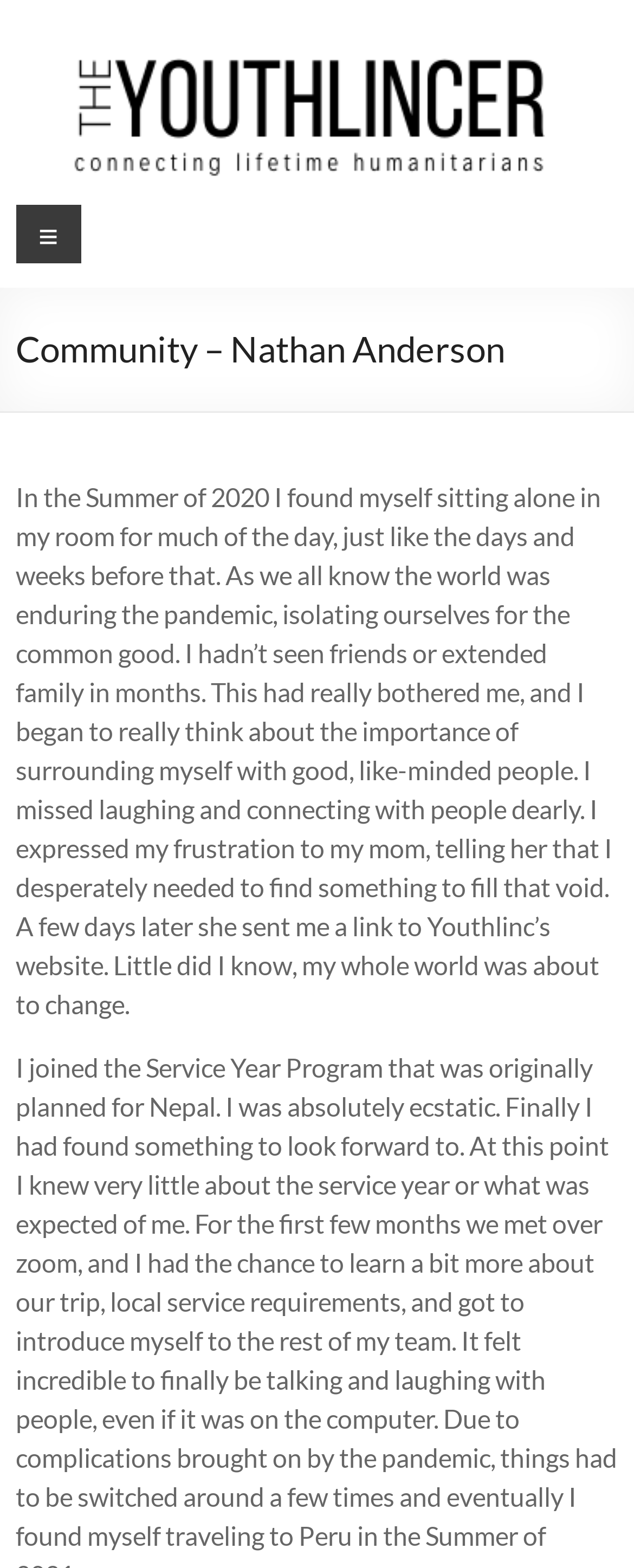Locate the bounding box of the UI element based on this description: "Youthlincer". Provide four float numbers between 0 and 1 as [left, top, right, bottom].

[0.025, 0.13, 0.392, 0.165]